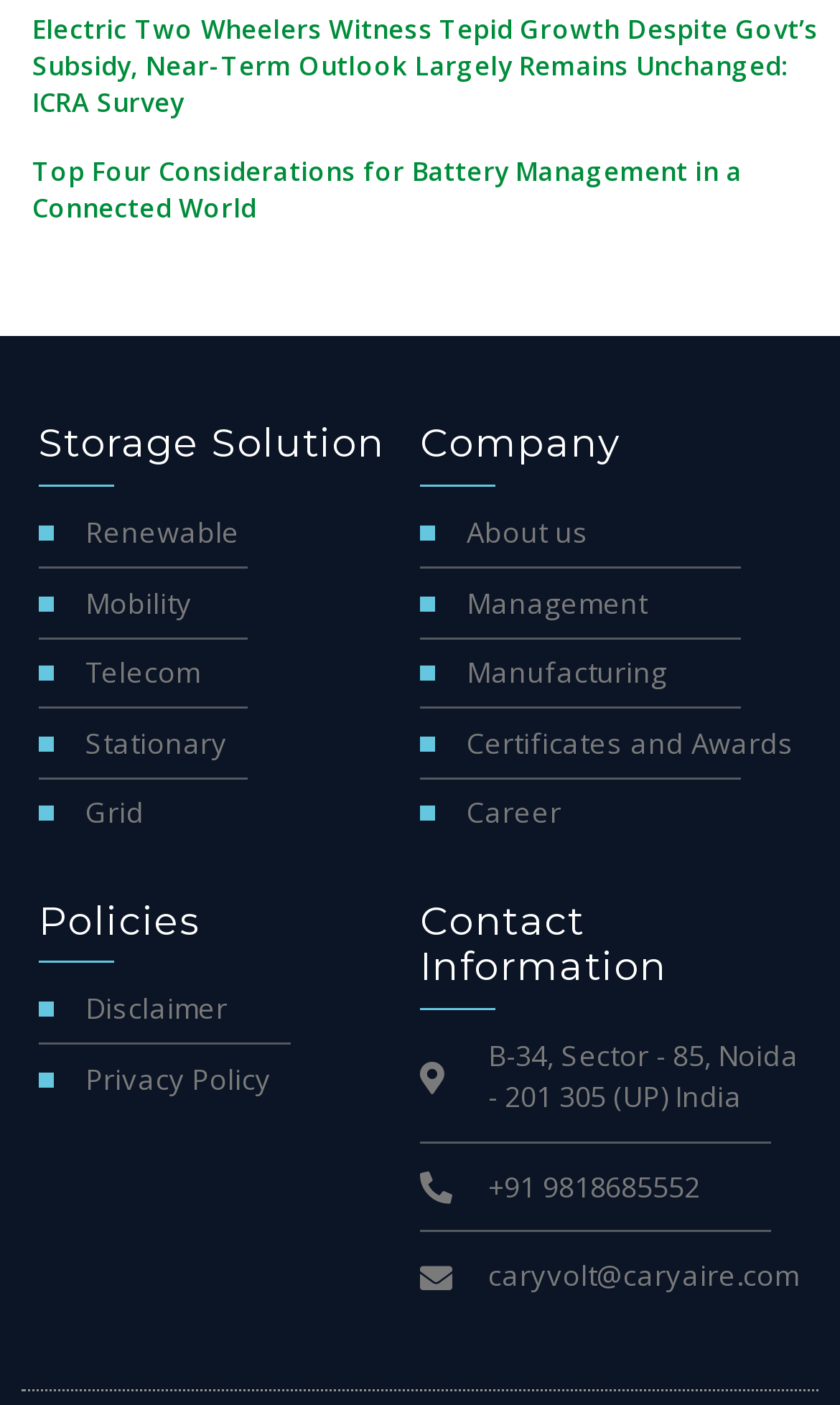What is the address of the company?
Based on the image, give a one-word or short phrase answer.

B-34, Sector - 85, Noida - 201 305 (UP) India